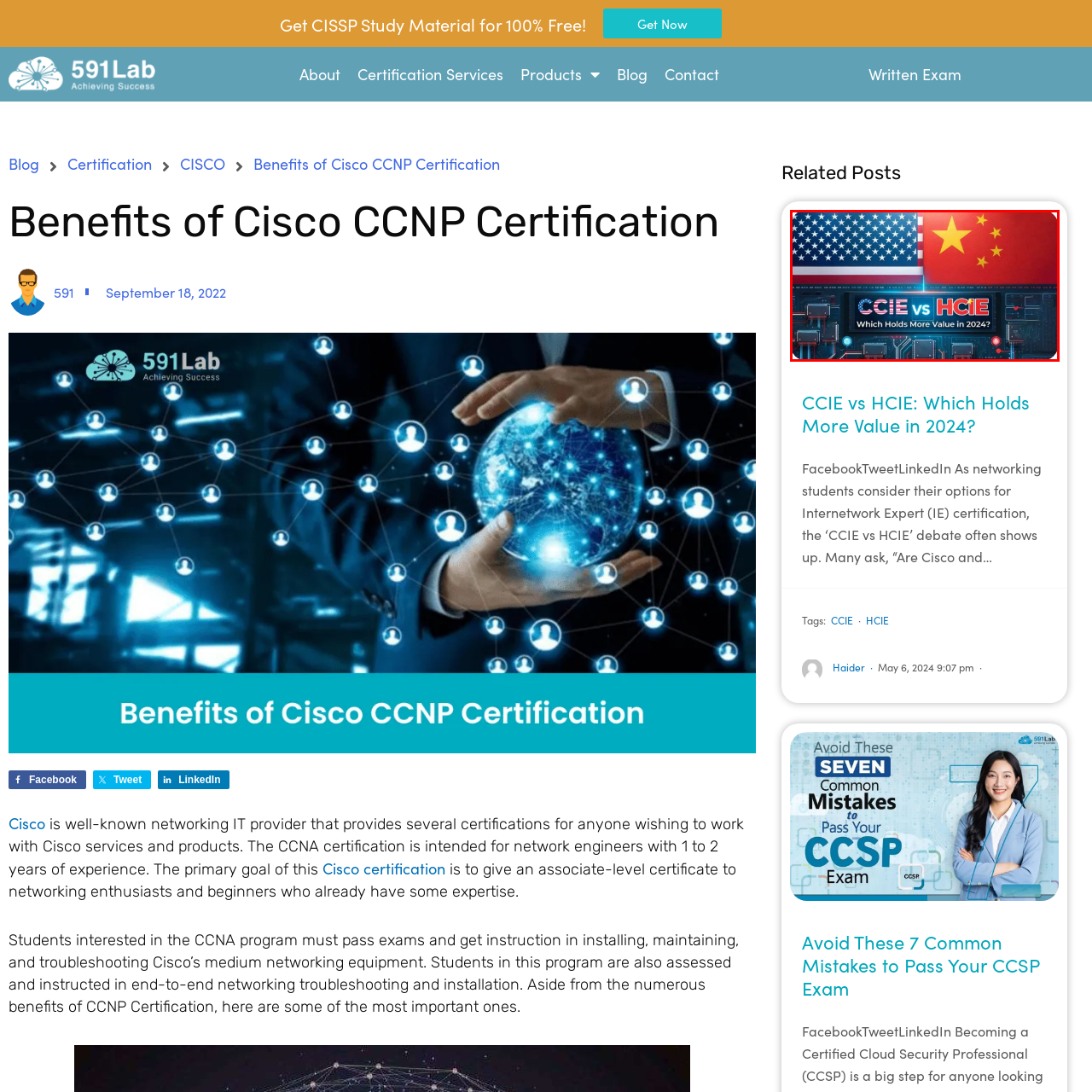Carefully analyze the image within the red boundary and describe it extensively.

The image titled "CCIE vs HCIE - Which Holds More Value in 2024?" contrasts the flags of the United States and China, symbolizing a comparison of networking certifications: CCIE (Cisco Certified Internetwork Expert) and HCIE (Huawei Certified Internetwork Expert). The background features a digital circuit design, suggesting a technological context, while the text in bold, bright colors emphasizes the ongoing debate about the relevance and value of these certifications in the ever-evolving networking landscape of 2024. This visual representation invites viewers to ponder the implications of choosing between these prestigious networking credentials amid global industry competition.